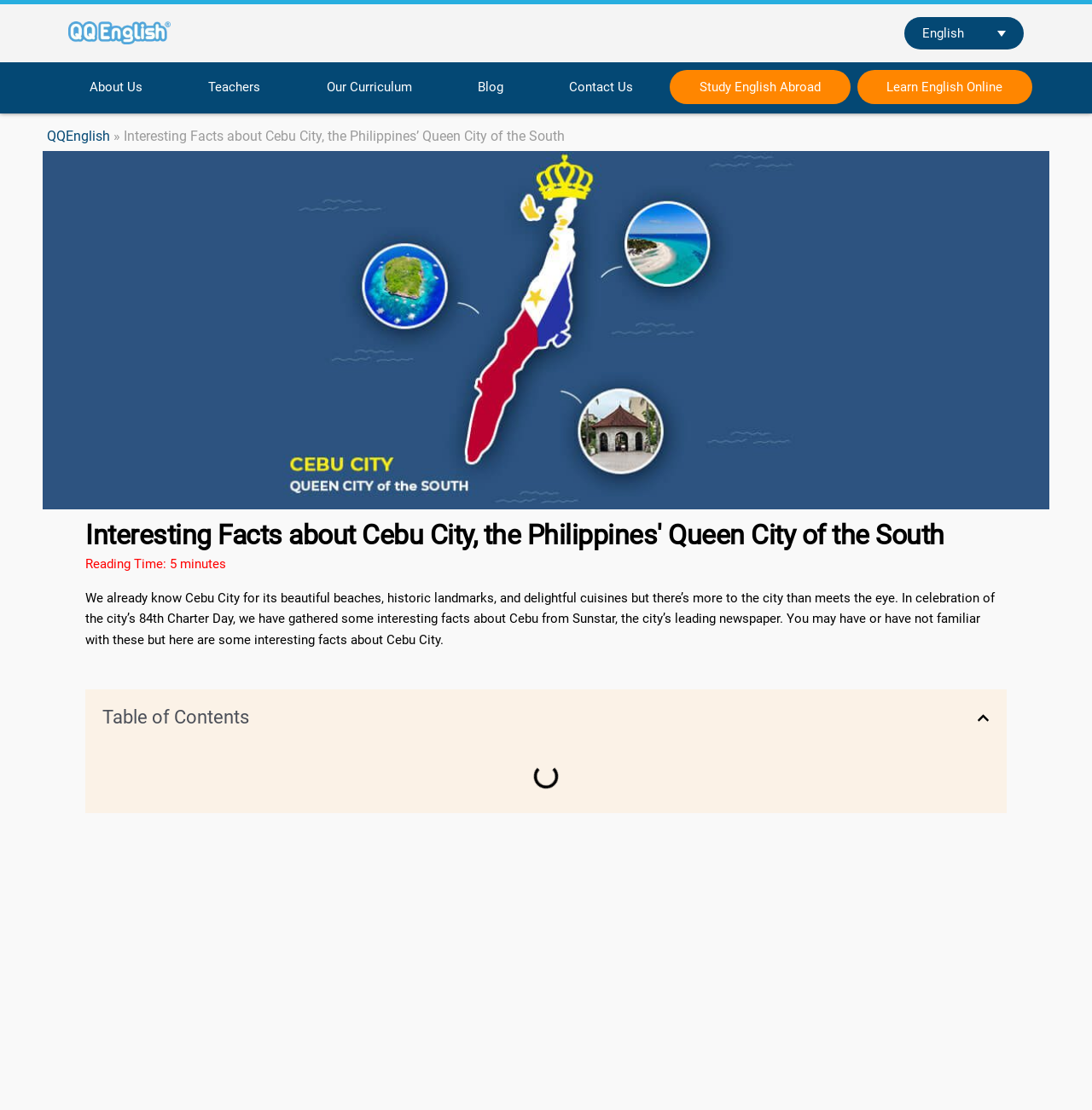Locate the UI element that matches the description Teachers in the webpage screenshot. Return the bounding box coordinates in the format (top-left x, top-left y, bottom-right x, bottom-right y), with values ranging from 0 to 1.

[0.164, 0.063, 0.266, 0.093]